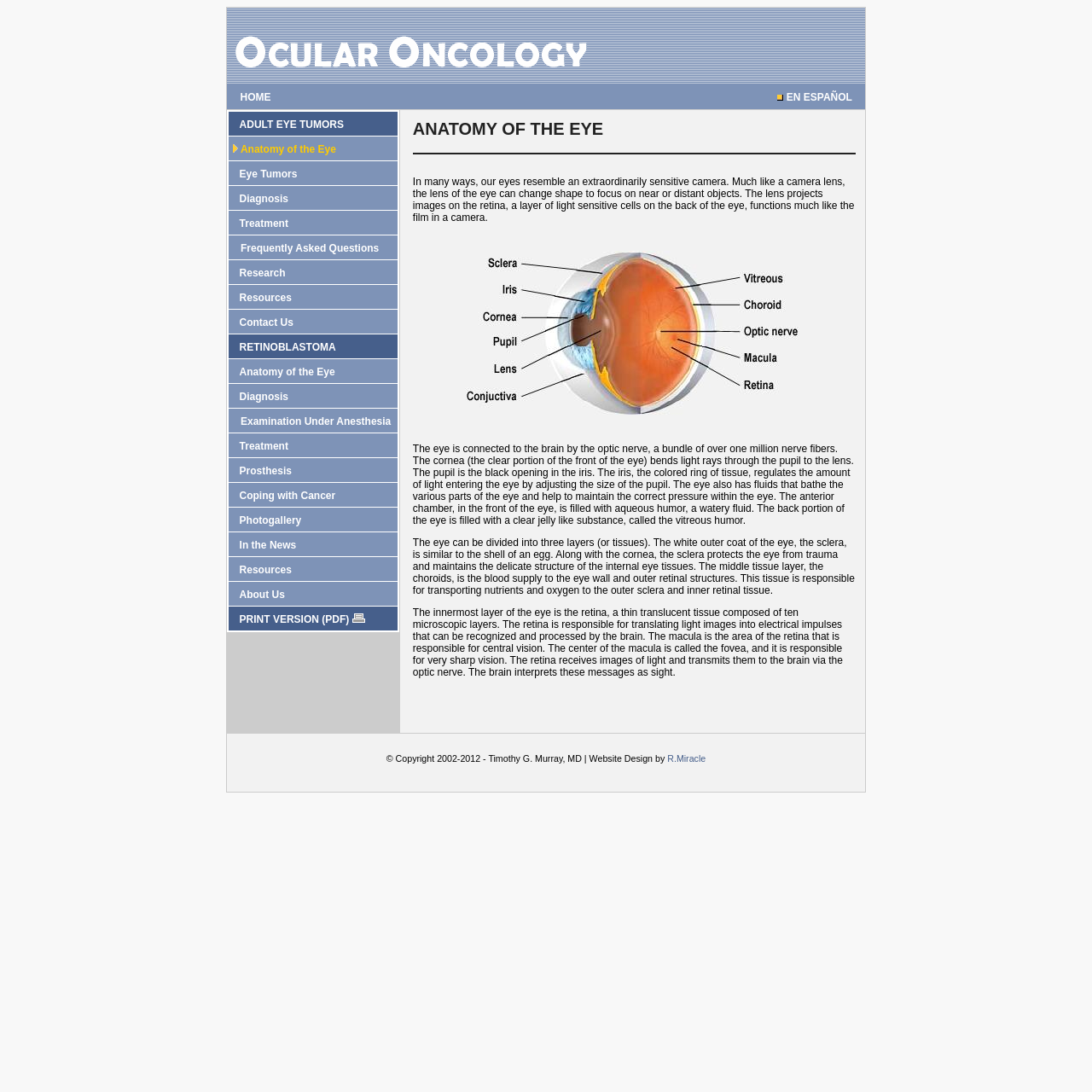Illustrate the webpage with a detailed description.

The webpage is about the Institute Ocular Oncology, providing information for patients and families dealing with eye cancer, intraocular tumors, and related eye diseases. 

At the top of the page, there is a table with a row containing a grid cell that has a link to "Skip to main content" and another link to "Ocular Oncology" with an image beside each link. To the right of these links, there are two more links, "HOME" and "EN ESPAÑOL", which are separated by a small gap.

Below this top section, there is a large block of text that describes the anatomy of the eye, comparing it to a camera. The text explains how the eye works, including the functions of the lens, retina, and optic nerve. It also describes the different parts of the eye, such as the cornea, pupil, iris, and sclera. 

To the left of this text, there is an image related to the "Parts of the Eye". 

At the bottom of the page, there is a copyright notice with a link to "R.Miracle", which is likely the website designer.